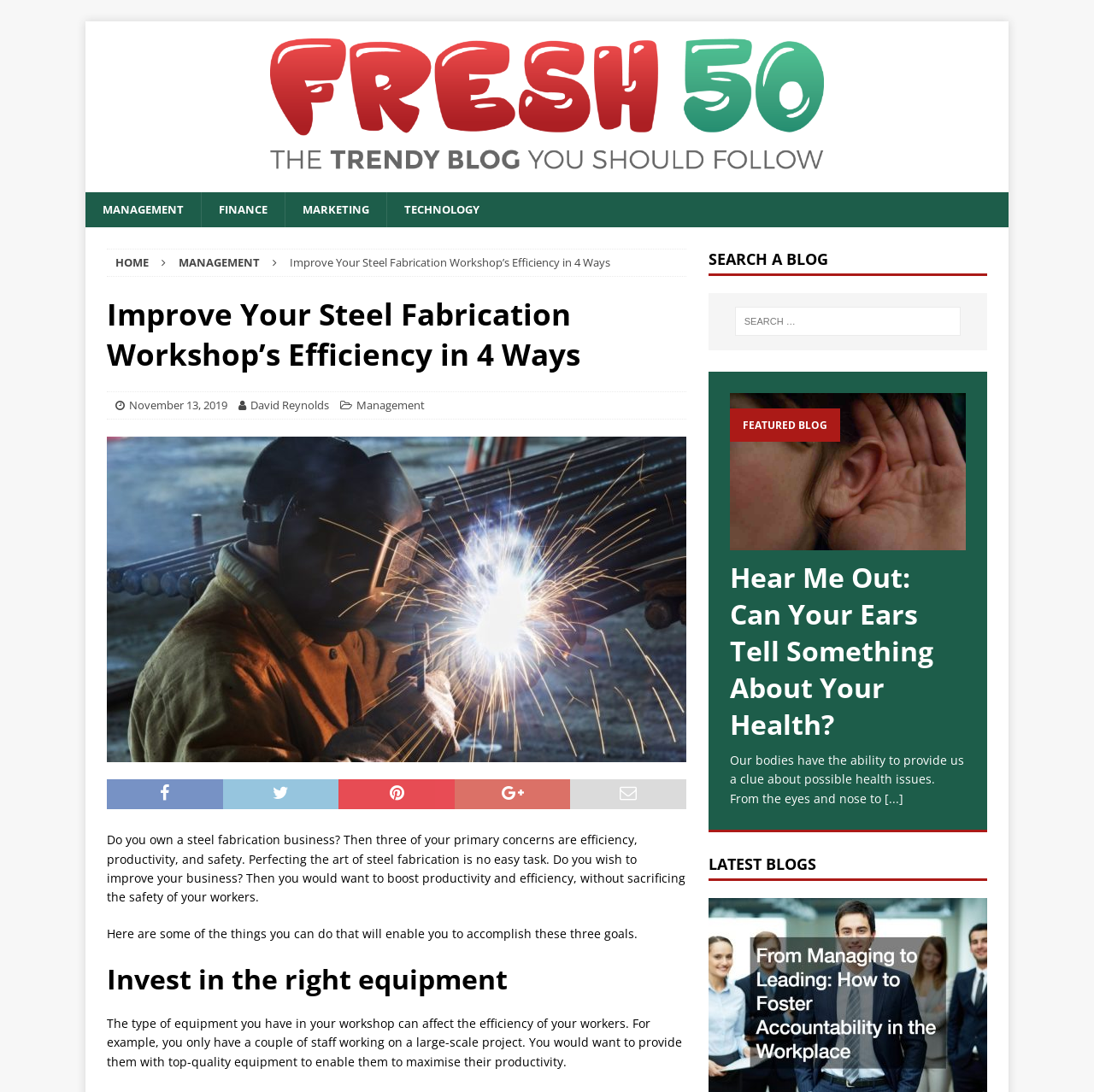Please find and generate the text of the main header of the webpage.

Improve Your Steel Fabrication Workshop’s Efficiency in 4 Ways